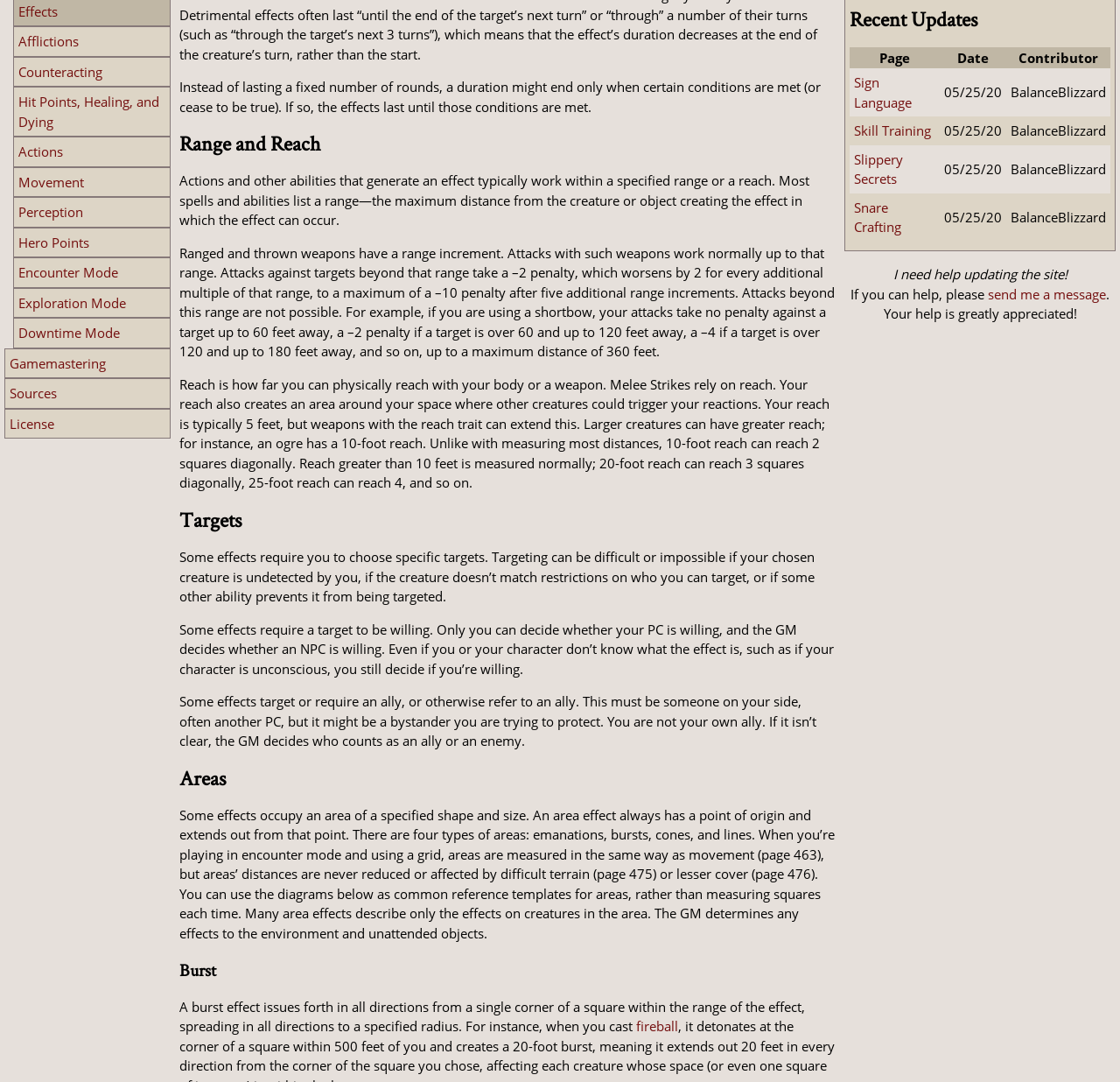Find the bounding box coordinates for the UI element that matches this description: "Gamemastering".

[0.004, 0.322, 0.152, 0.35]